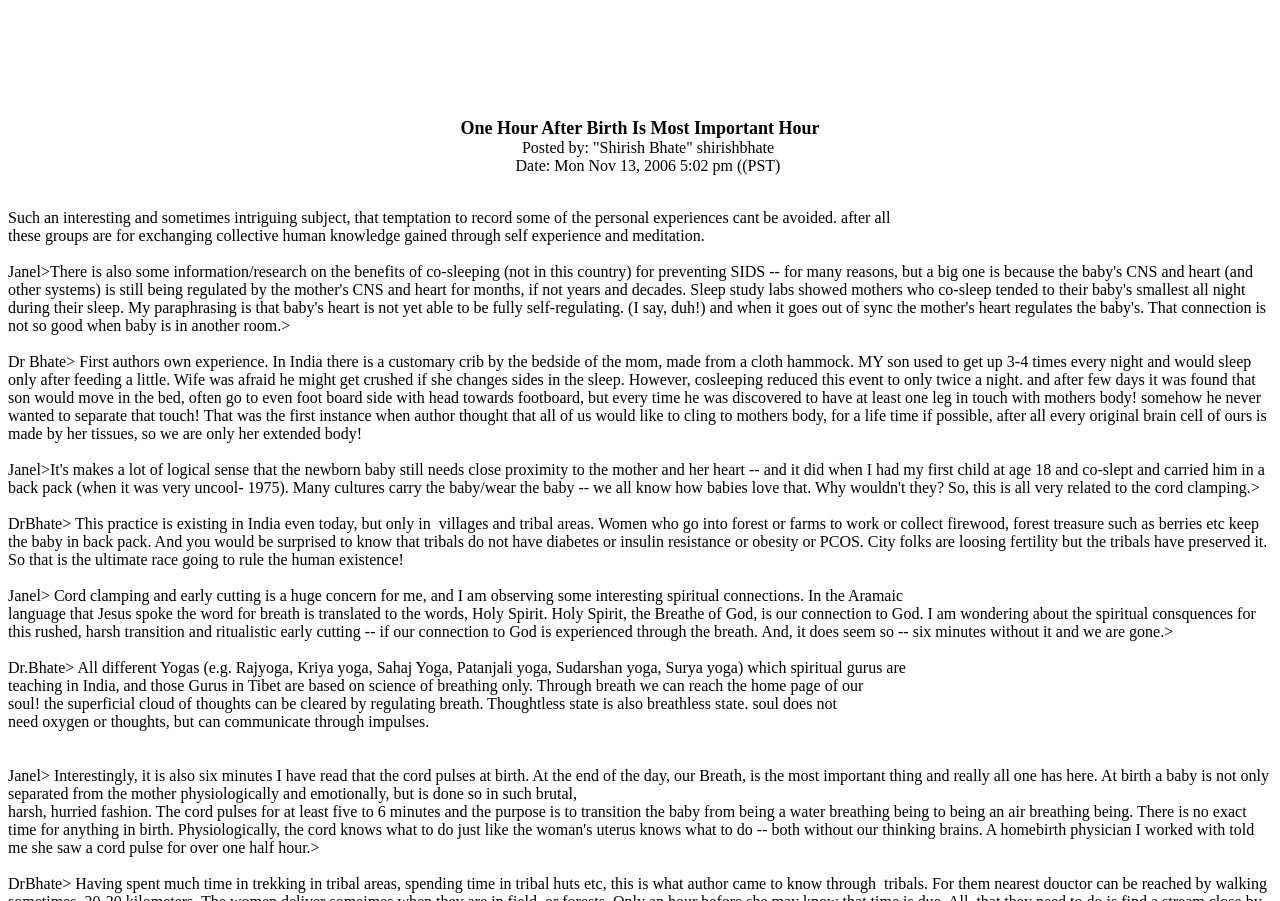Please give a concise answer to this question using a single word or phrase: 
What is the title of the article?

One Hour After Birth Is Most Important Hour